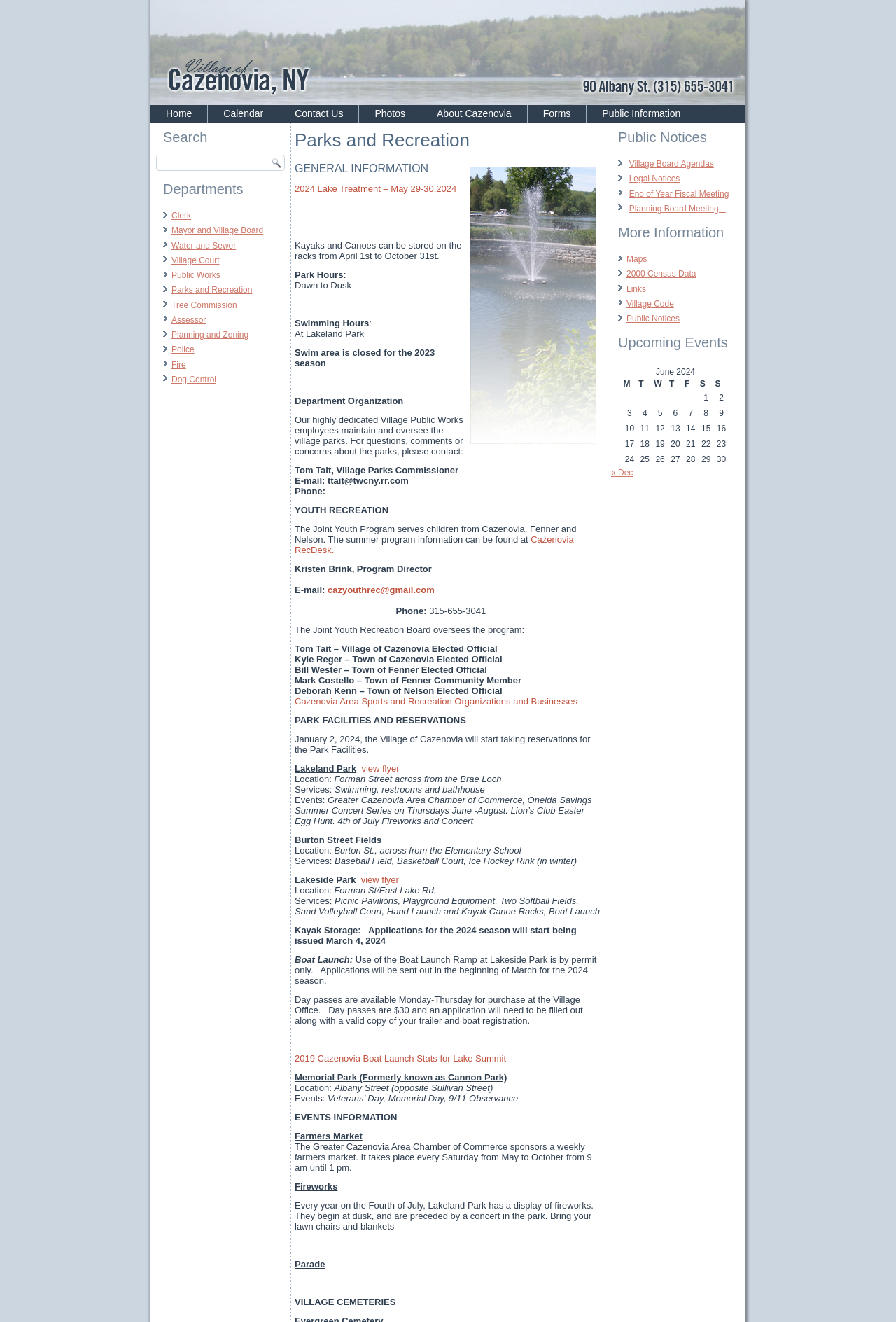Identify the title of the webpage and provide its text content.

Parks and Recreation